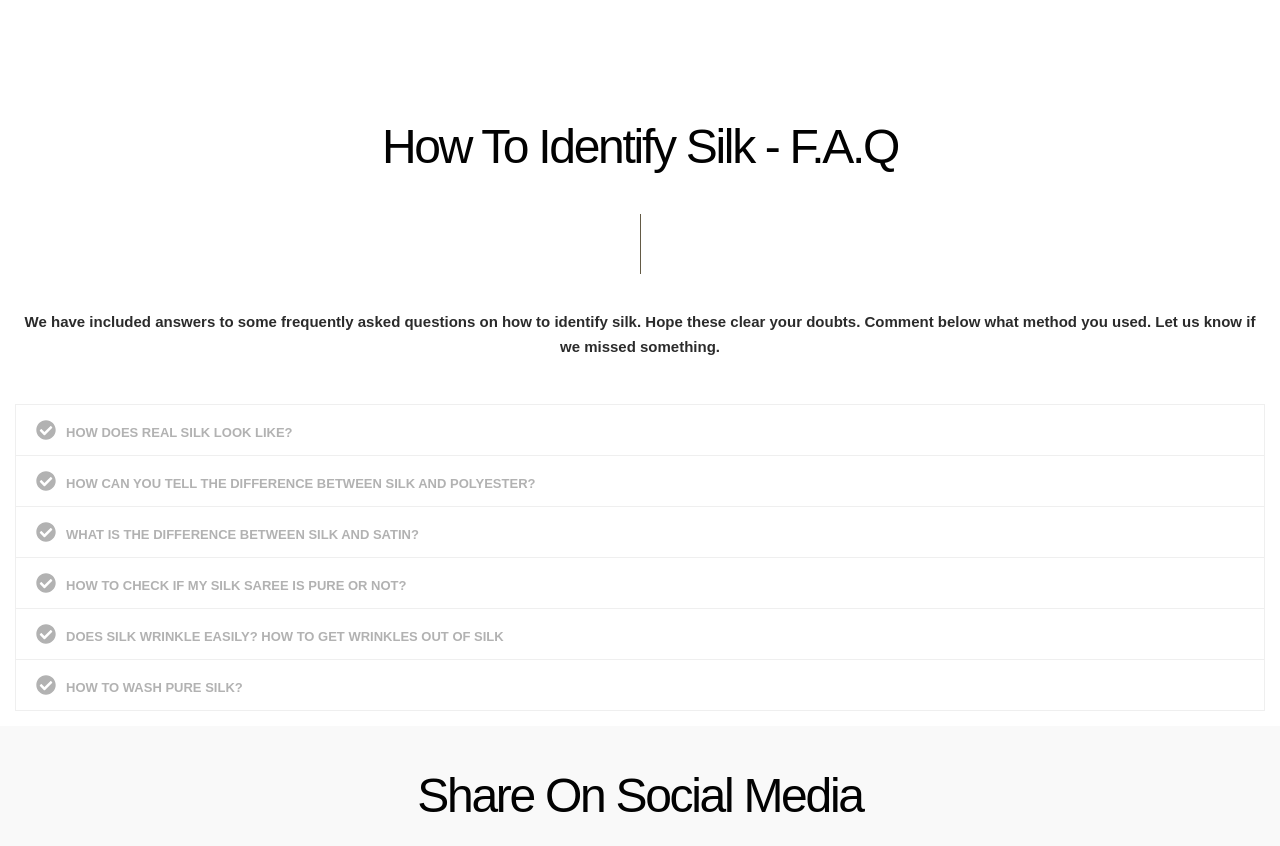Please identify the bounding box coordinates of the element I should click to complete this instruction: 'Open 'HOW TO WASH PURE SILK?''. The coordinates should be given as four float numbers between 0 and 1, like this: [left, top, right, bottom].

[0.012, 0.78, 0.988, 0.839]